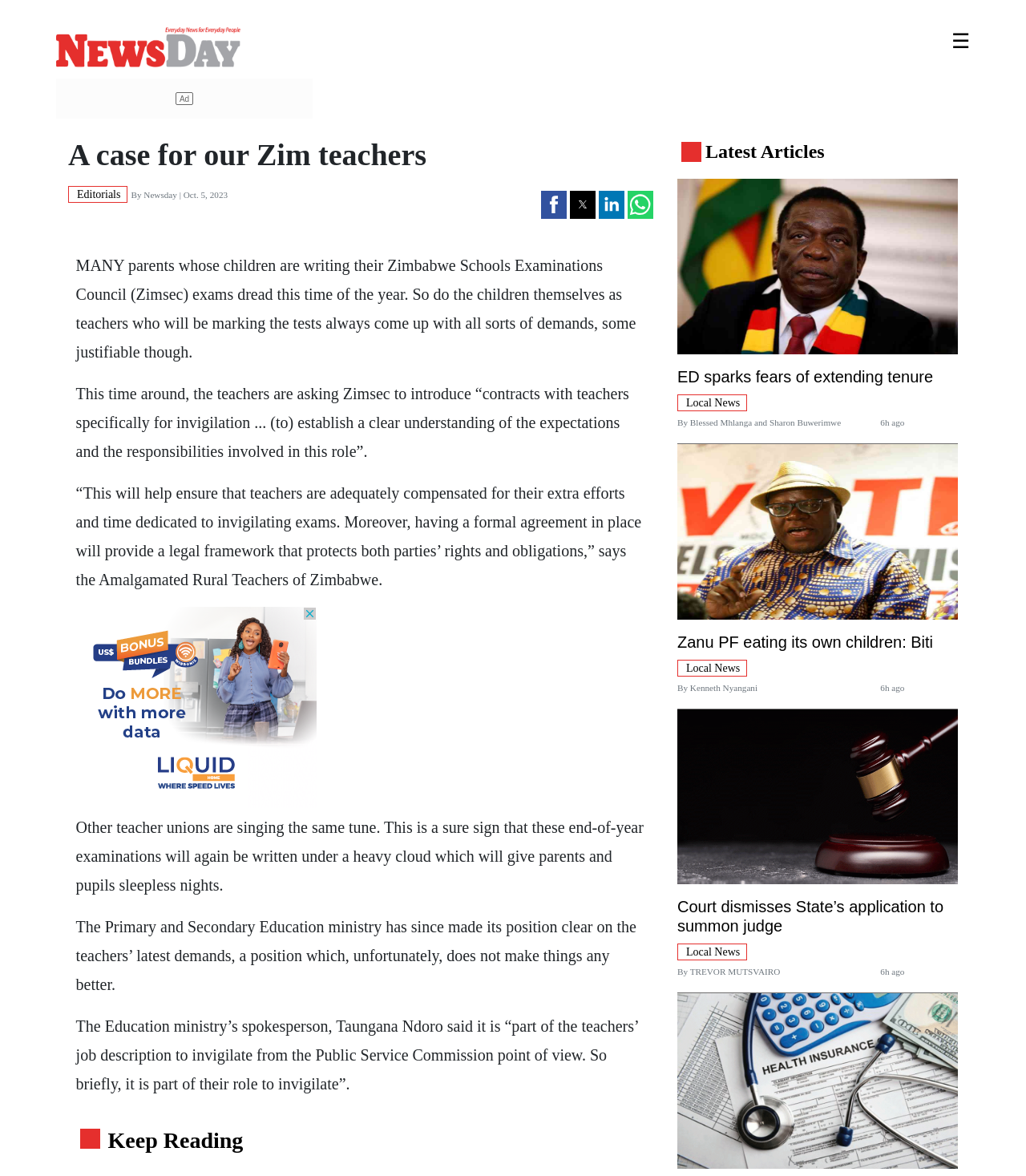Identify the bounding box coordinates of the area that should be clicked in order to complete the given instruction: "Ask a question here". The bounding box coordinates should be four float numbers between 0 and 1, i.e., [left, top, right, bottom].

None